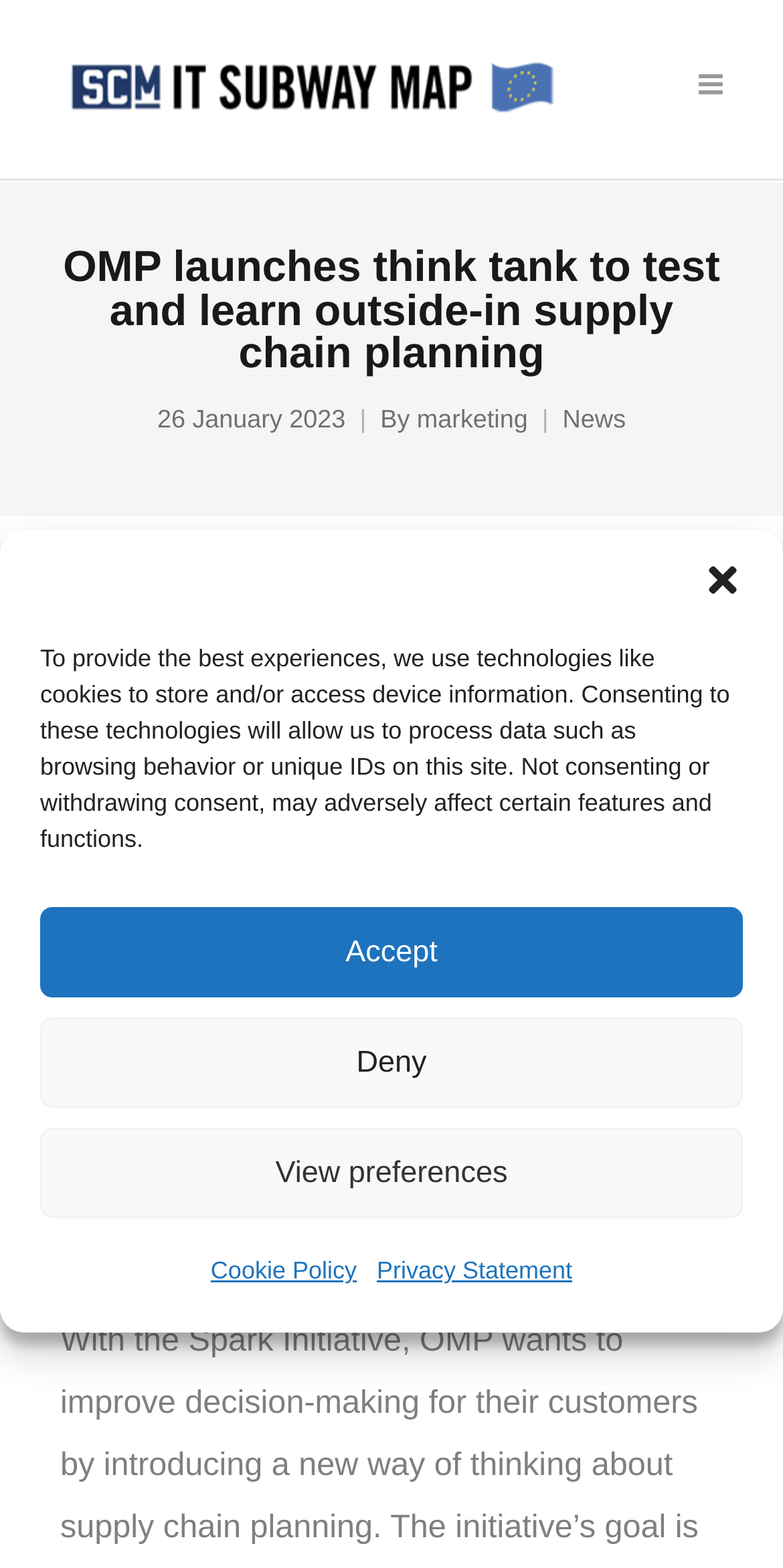Identify and provide the main heading of the webpage.

OMP launches think tank to test and learn outside-in supply chain planning